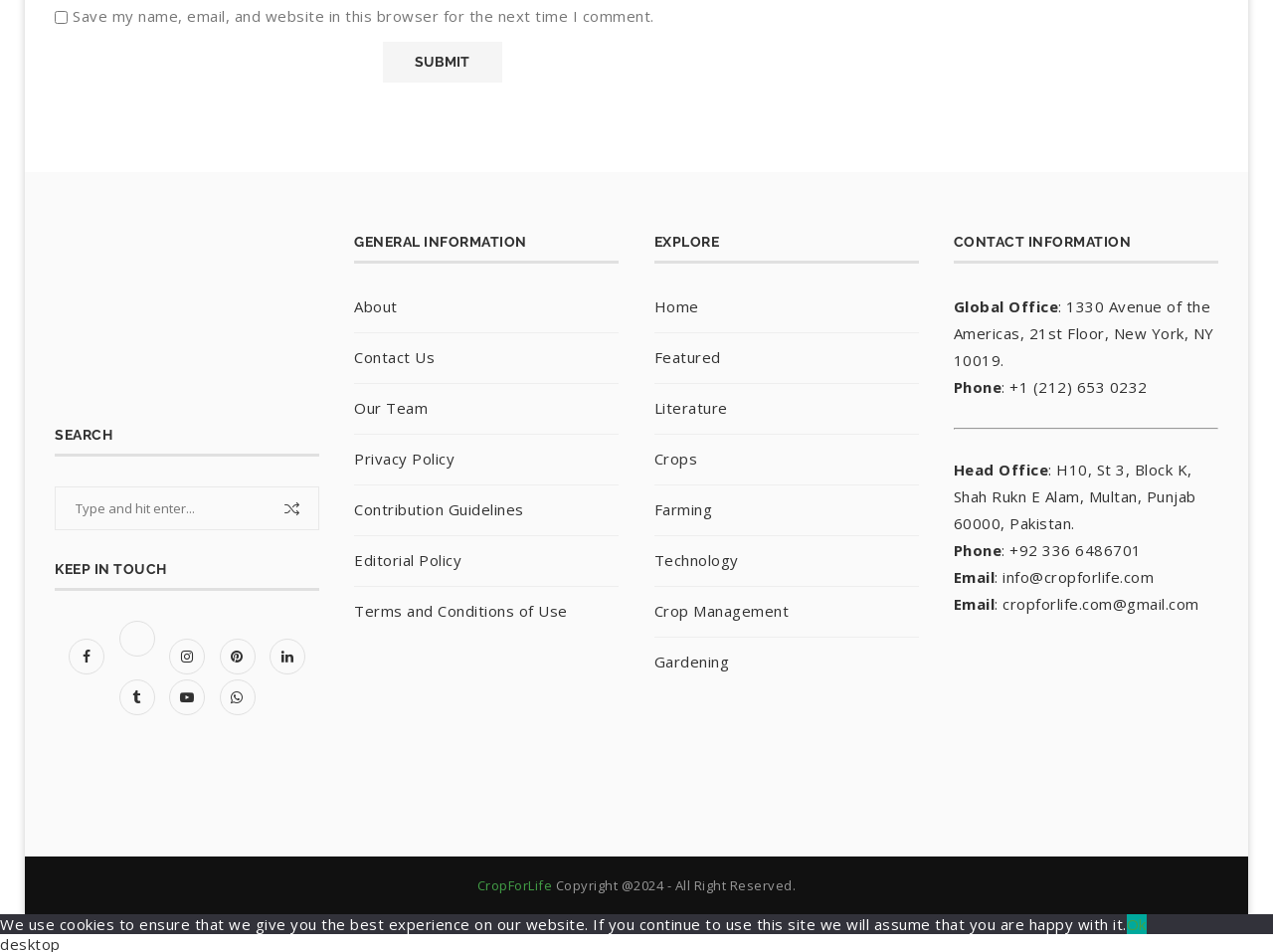Refer to the screenshot and answer the following question in detail:
What is the phone number of the Head Office?

The phone number of the Head Office is mentioned in the 'CONTACT INFORMATION' section, specifically in the 'Phone' field, as '+92 336 6486701'.